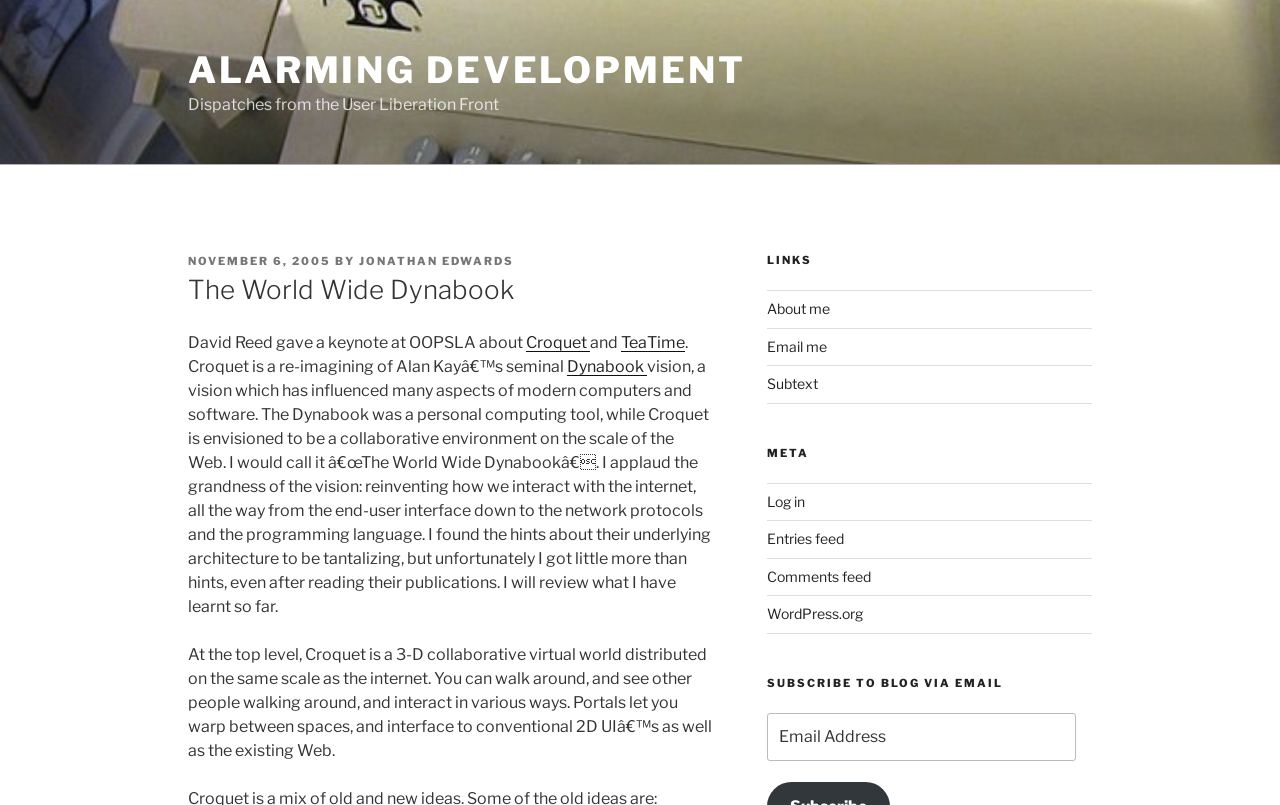Please determine the bounding box coordinates of the section I need to click to accomplish this instruction: "Click on the 'ALARMING DEVELOPMENT' link".

[0.147, 0.06, 0.583, 0.114]